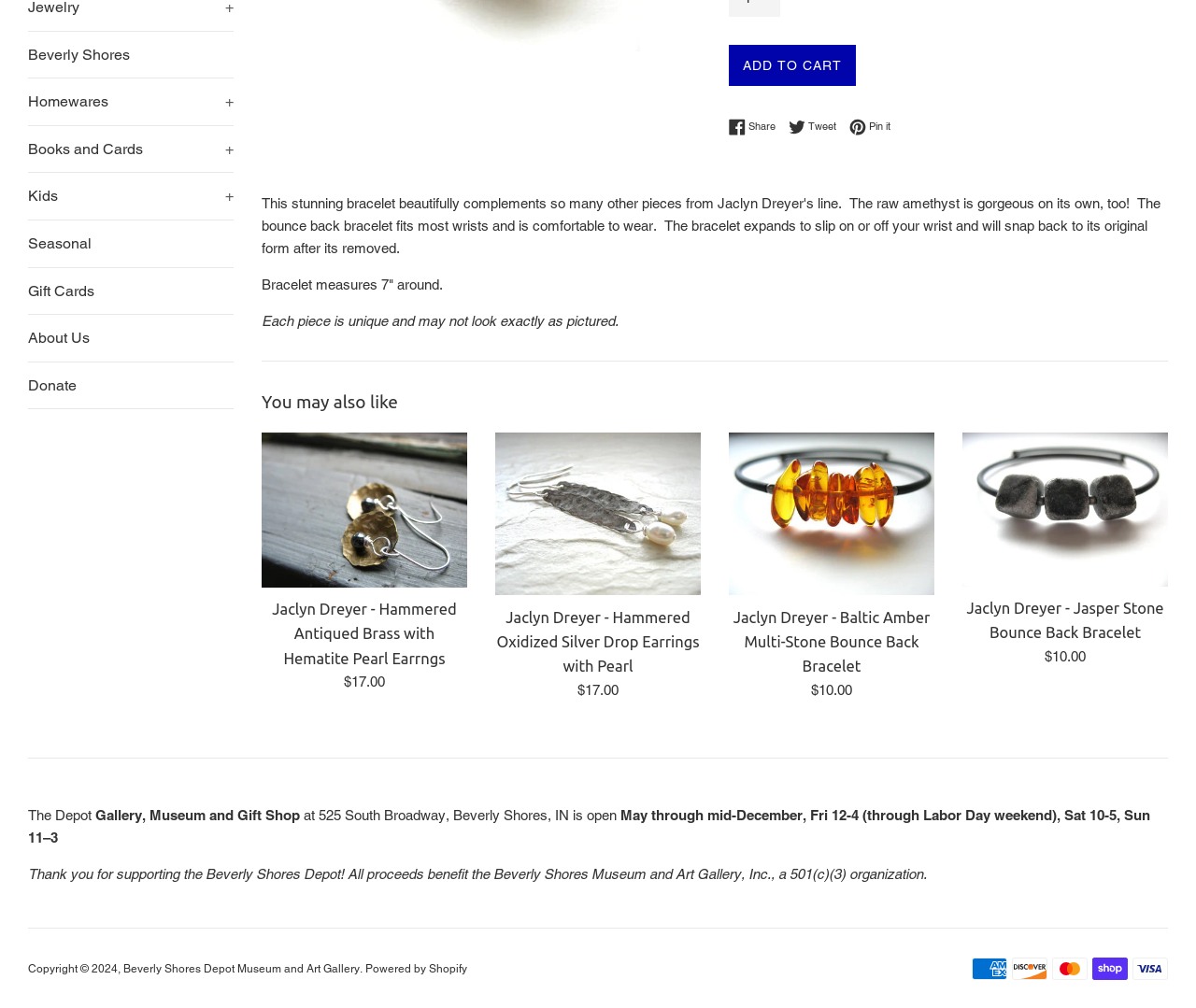Determine the bounding box coordinates for the UI element with the following description: "Homewares +". The coordinates should be four float numbers between 0 and 1, represented as [left, top, right, bottom].

[0.023, 0.078, 0.195, 0.124]